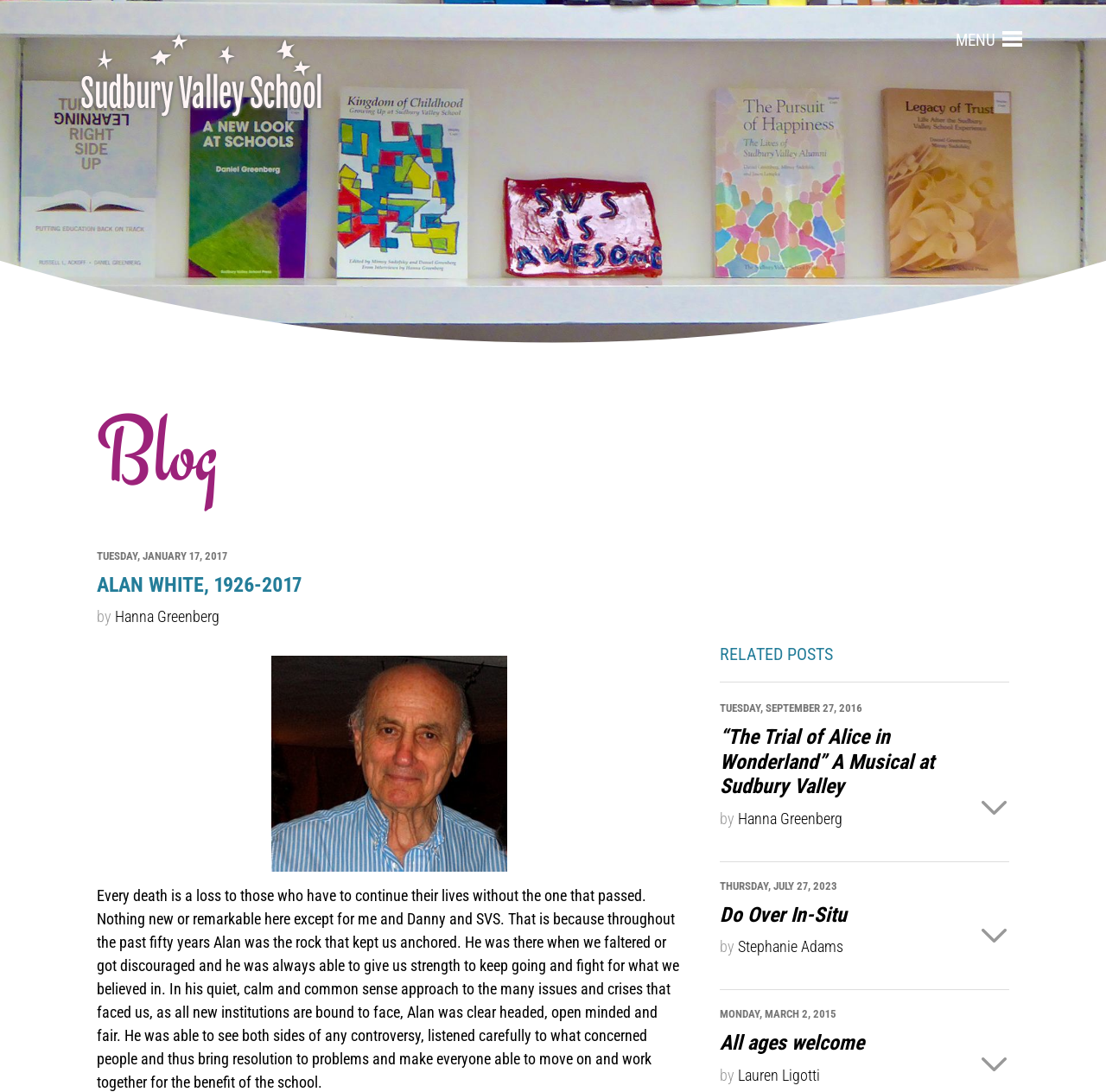Please identify the bounding box coordinates of the region to click in order to complete the given instruction: "View the related post '“The Trial of Alice in Wonderland” A Musical at Sudbury Valley'". The coordinates should be four float numbers between 0 and 1, i.e., [left, top, right, bottom].

[0.65, 0.664, 0.885, 0.732]